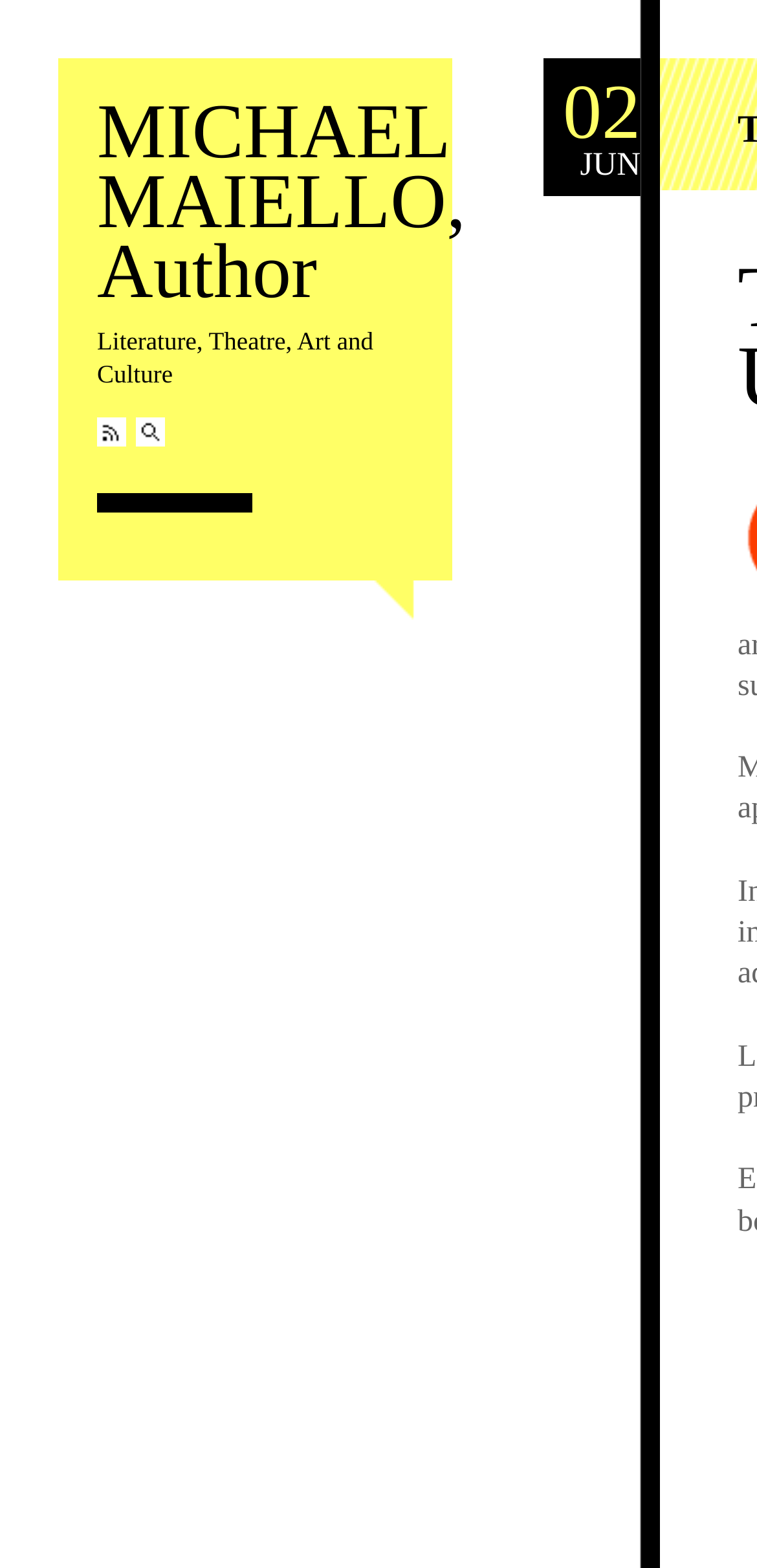What is the author's name?
Make sure to answer the question with a detailed and comprehensive explanation.

The author's name can be found in the heading element at the top of the webpage, which is 'MICHAEL MAIELLO, Author'. The link with the same text also confirms the author's name.